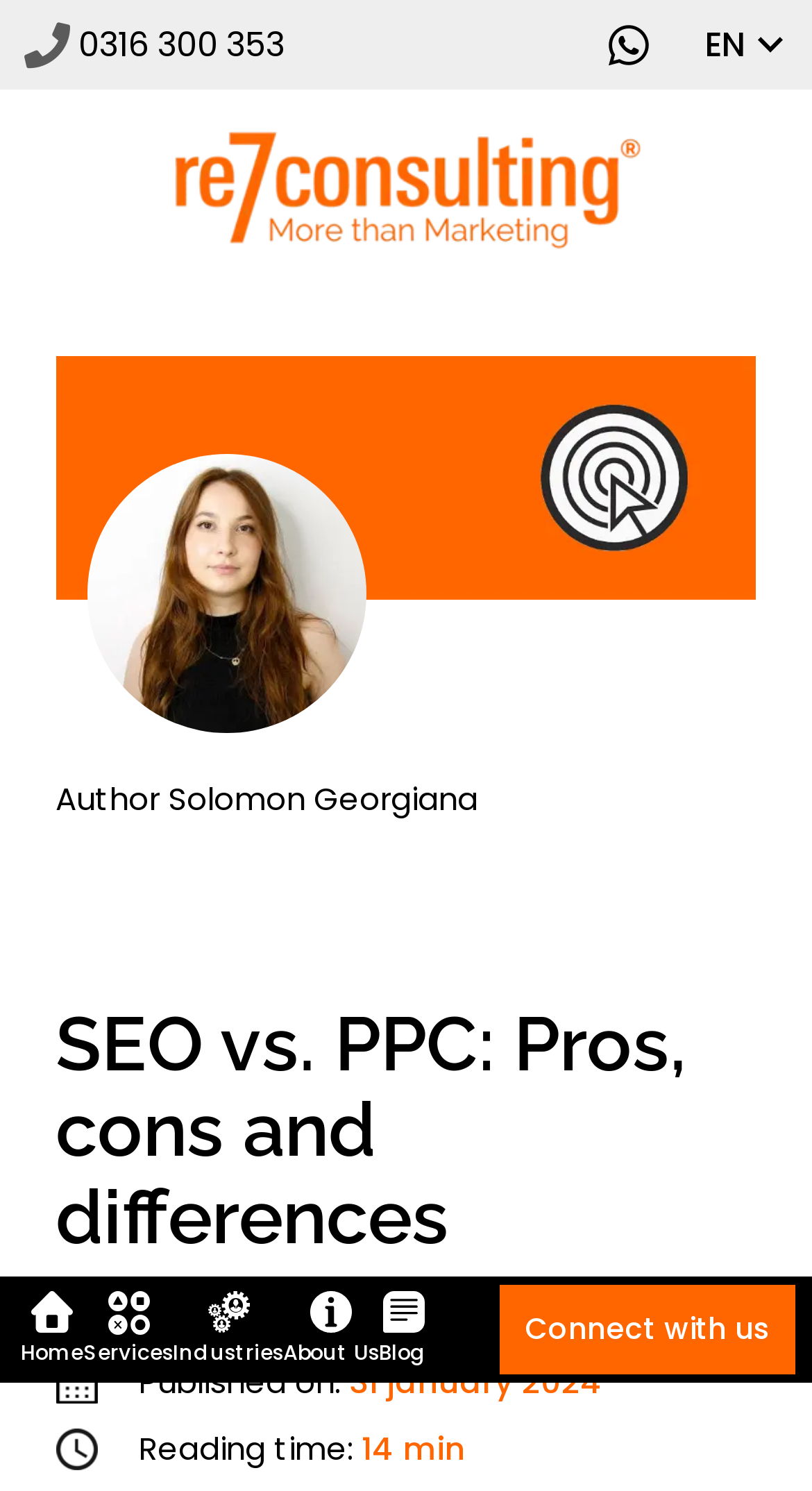Use the information in the screenshot to answer the question comprehensively: How many main menu items are there?

I counted the number of links under the navigation 'Main menu' and found that there are 5 links: 'Home', 'Services', 'Industries', 'About Us', and 'Blog'.